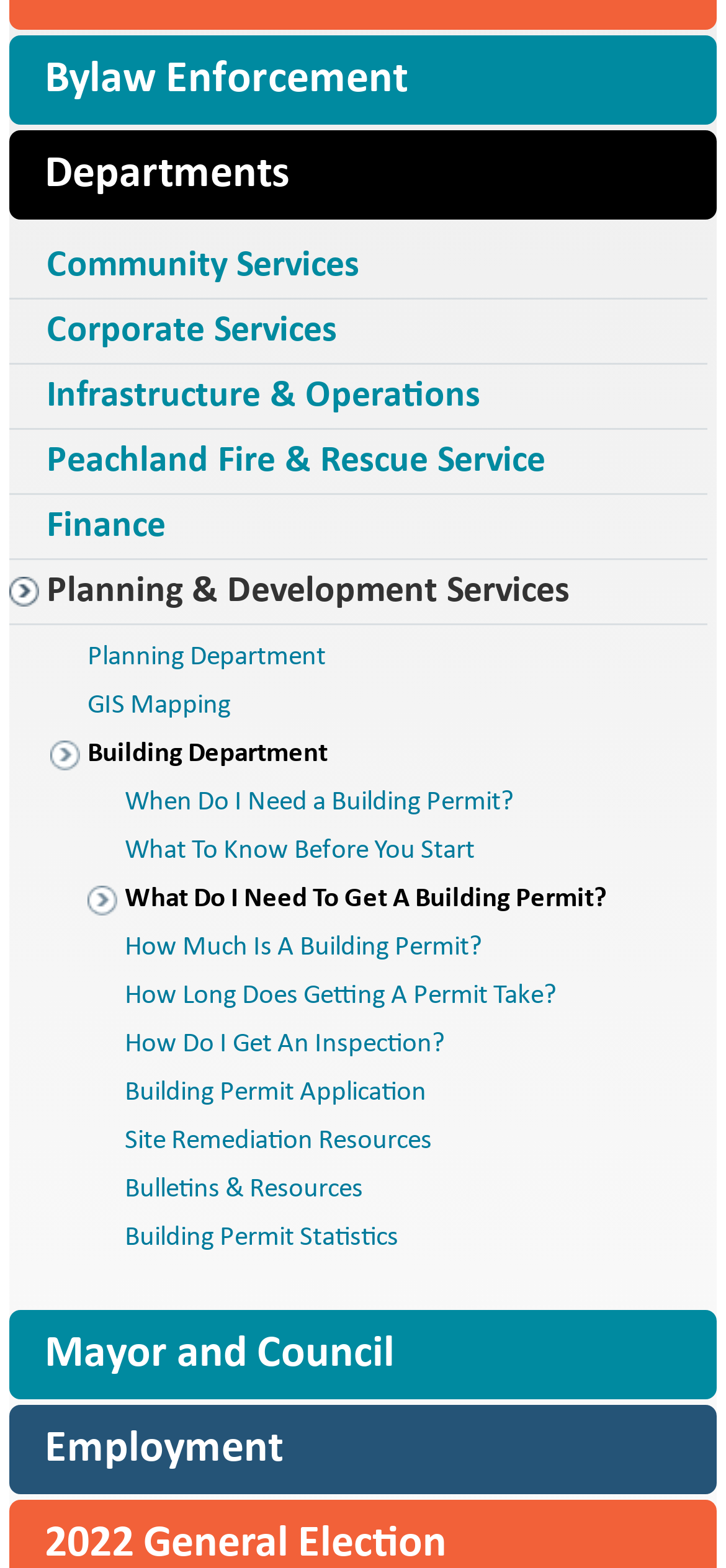Locate the UI element described as follows: "Peachland Fire & Rescue Service". Return the bounding box coordinates as four float numbers between 0 and 1 in the order [left, top, right, bottom].

[0.013, 0.274, 0.974, 0.316]